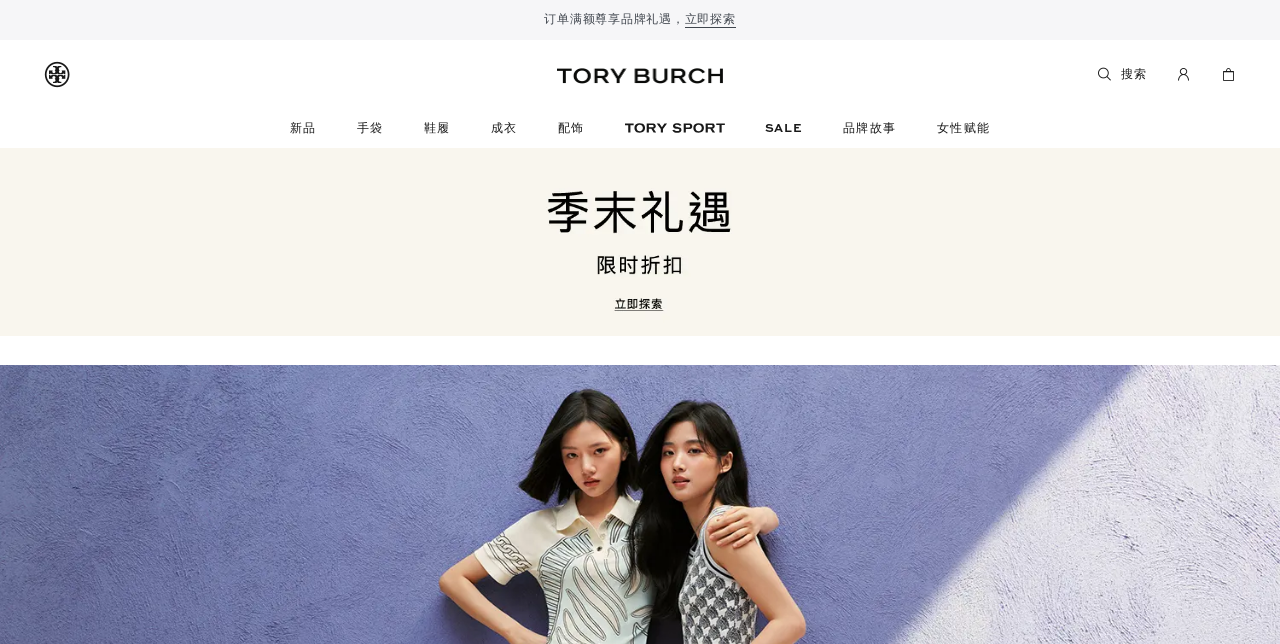Answer succinctly with a single word or phrase:
What is the theme of the image at the bottom of the webpage?

Fashion